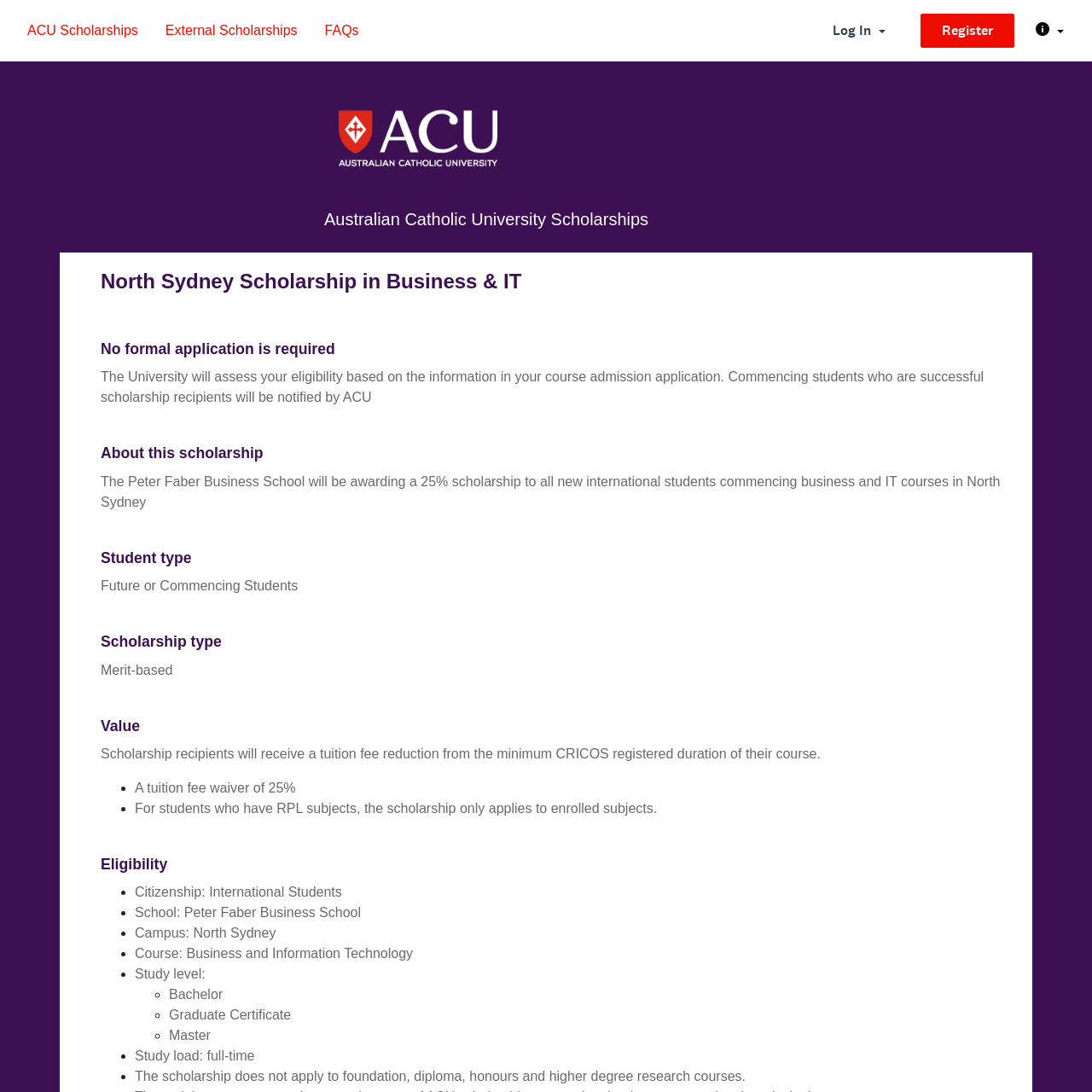Answer the question in a single word or phrase:
What is the study level for this scholarship?

Bachelor, Graduate Certificate, Master